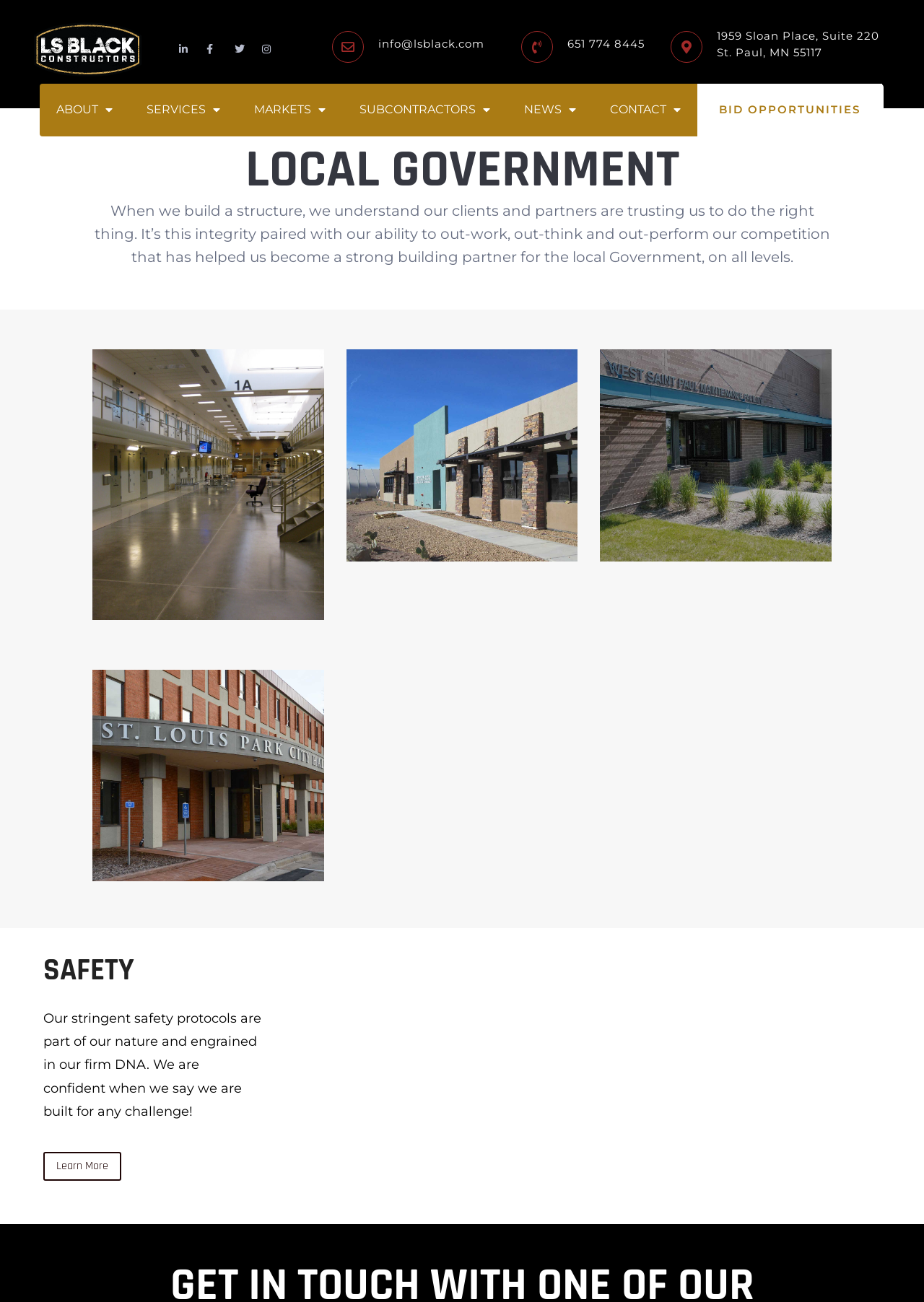Please analyze the image and provide a thorough answer to the question:
What is the theme of the section with the heading 'SAFETY'?

I found the theme by looking at the heading 'SAFETY' and the associated text, which mentions 'stringent safety protocols'.